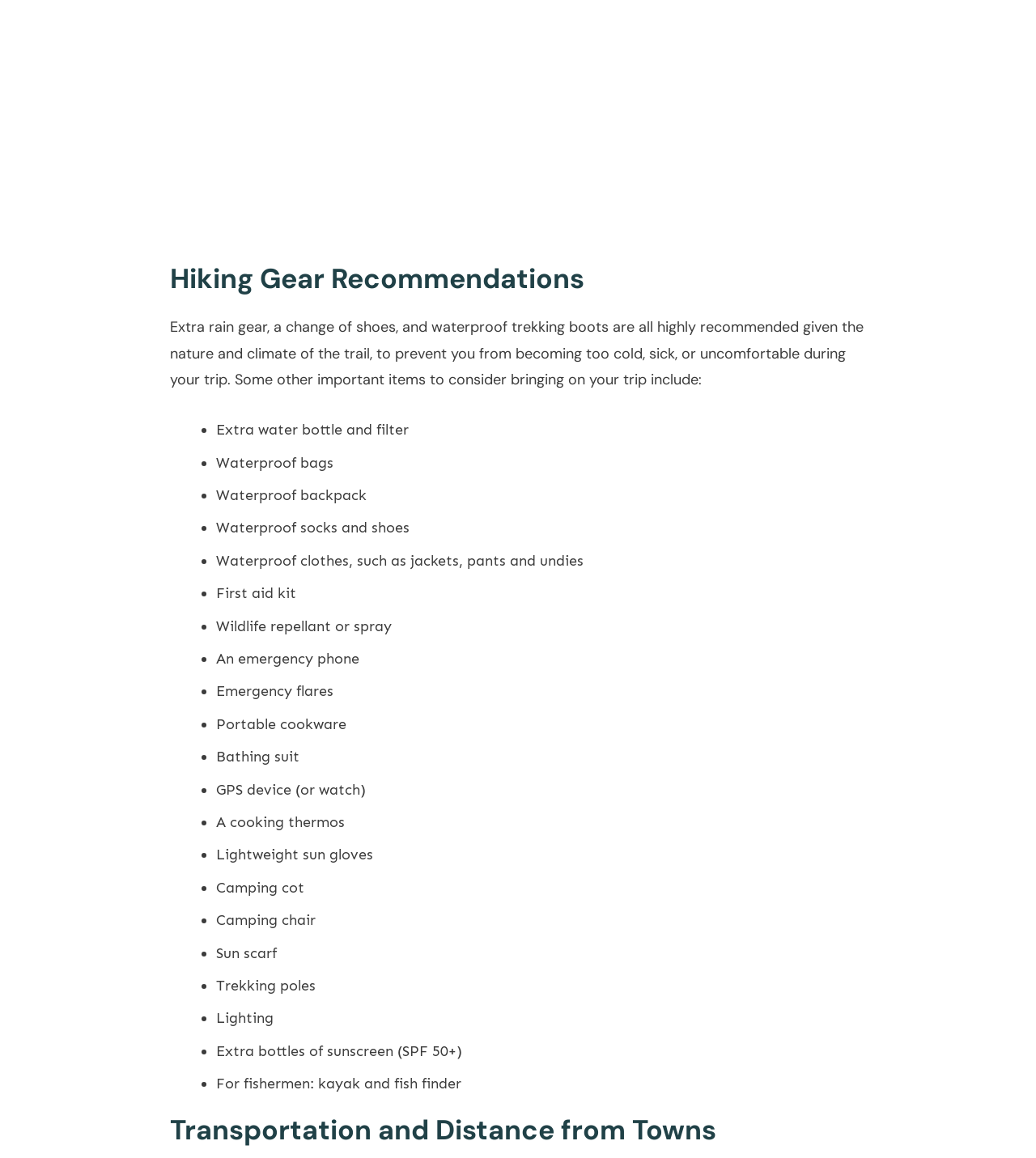What type of clothing is recommended for waterproofing?
Kindly offer a comprehensive and detailed response to the question.

The webpage suggests bringing waterproof clothes, such as jackets, pants, and undies, to protect against the elements.